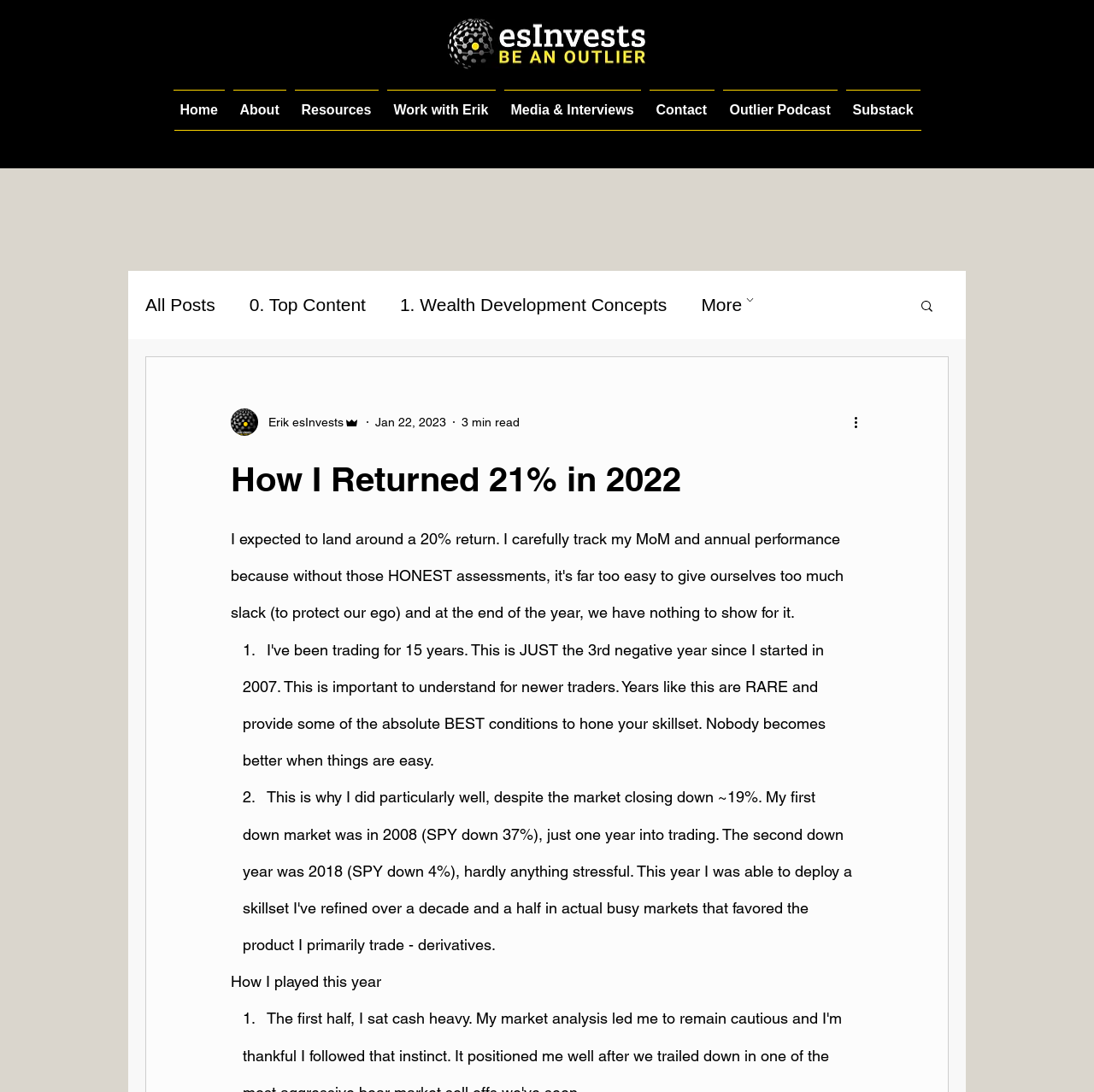Show the bounding box coordinates for the element that needs to be clicked to execute the following instruction: "Read the 'About' page". Provide the coordinates in the form of four float numbers between 0 and 1, i.e., [left, top, right, bottom].

[0.209, 0.082, 0.265, 0.106]